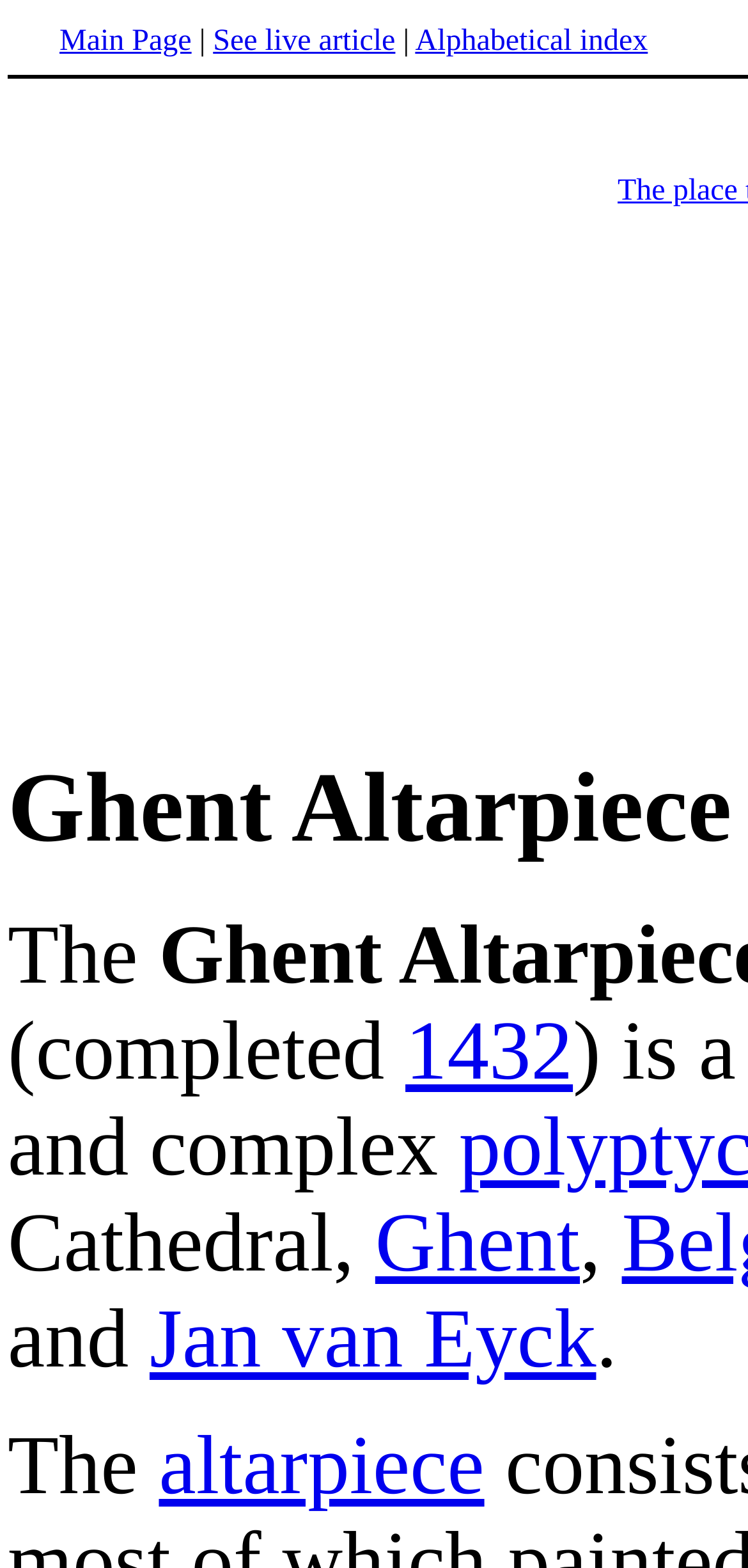Given the element description "See live article" in the screenshot, predict the bounding box coordinates of that UI element.

[0.285, 0.015, 0.529, 0.036]